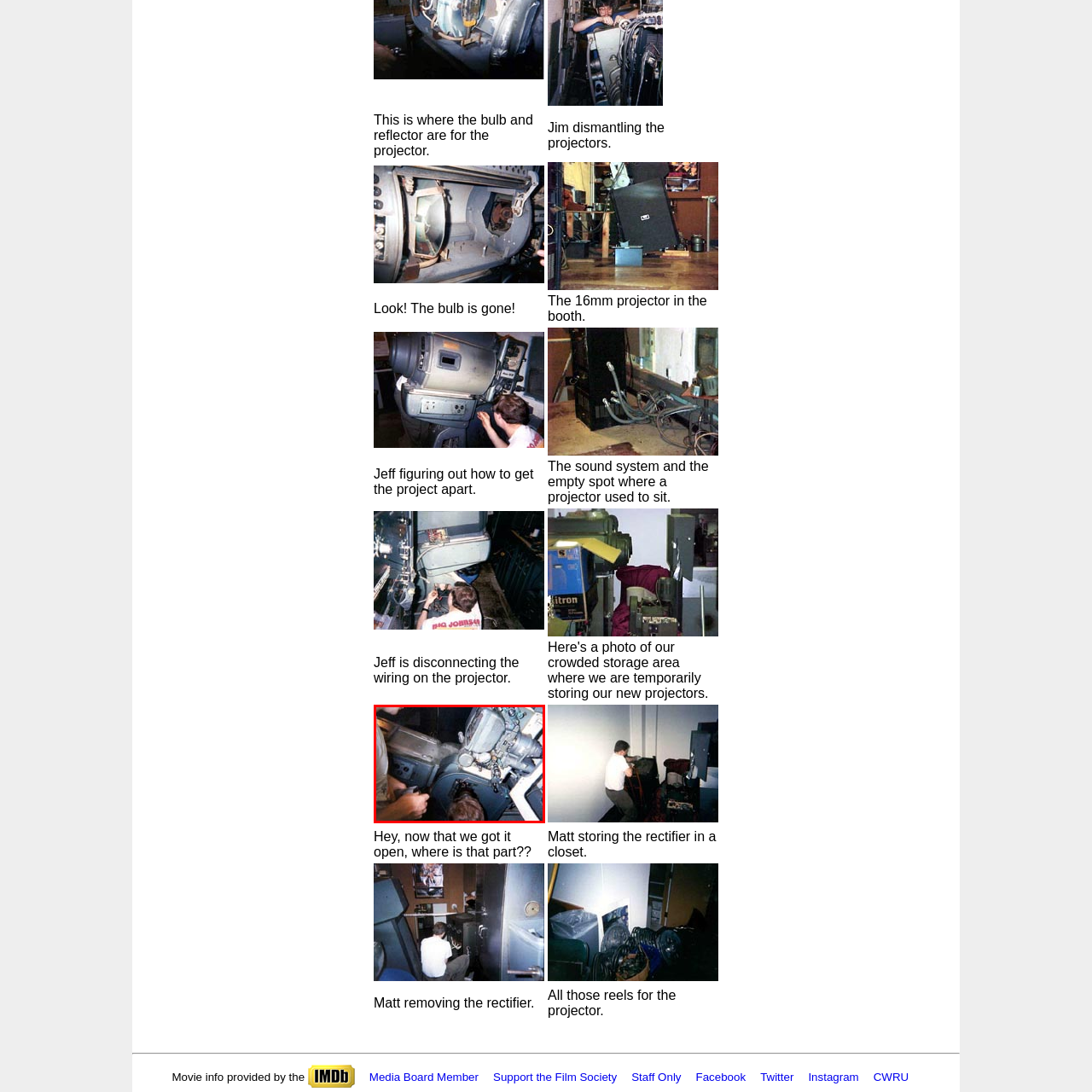Give a comprehensive description of the picture highlighted by the red border.

The image depicts a hands-on moment in a projection booth, featuring two individuals engaged in the process of dismantling a projector. One person is seen leaning over the projector, focused on examining its inner components, while the other is positioned to the left, possibly holding tools or parts necessary for the repair. The projector itself is a large, complex machine, showcasing intricate wiring and machinery typical of older film projectors. This scene highlights the technical challenges and teamwork involved in maintaining and troubleshooting projection equipment.